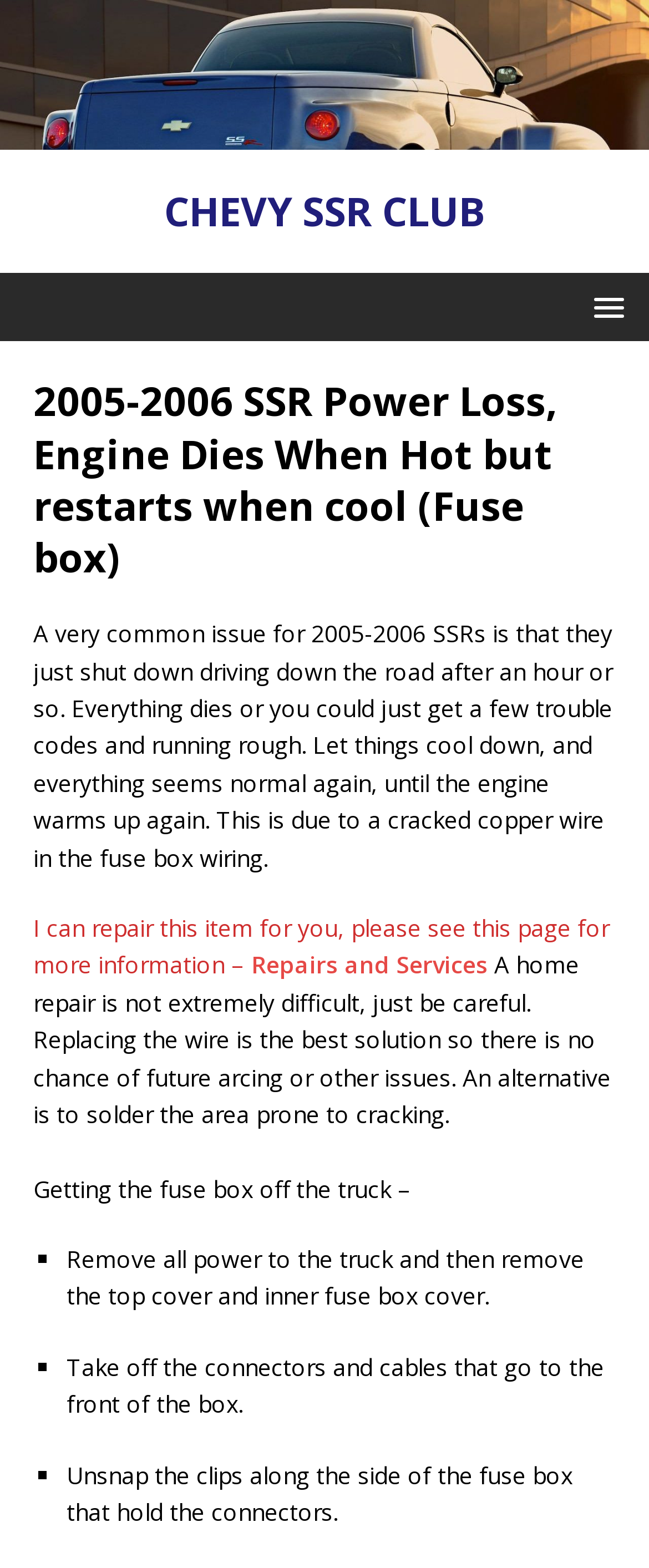How can the issue be repaired?
Provide a thorough and detailed answer to the question.

According to the webpage, replacing the wire is the best solution to repair the issue, as it eliminates the chance of future arcing or other issues, and an alternative is to solder the area prone to cracking.